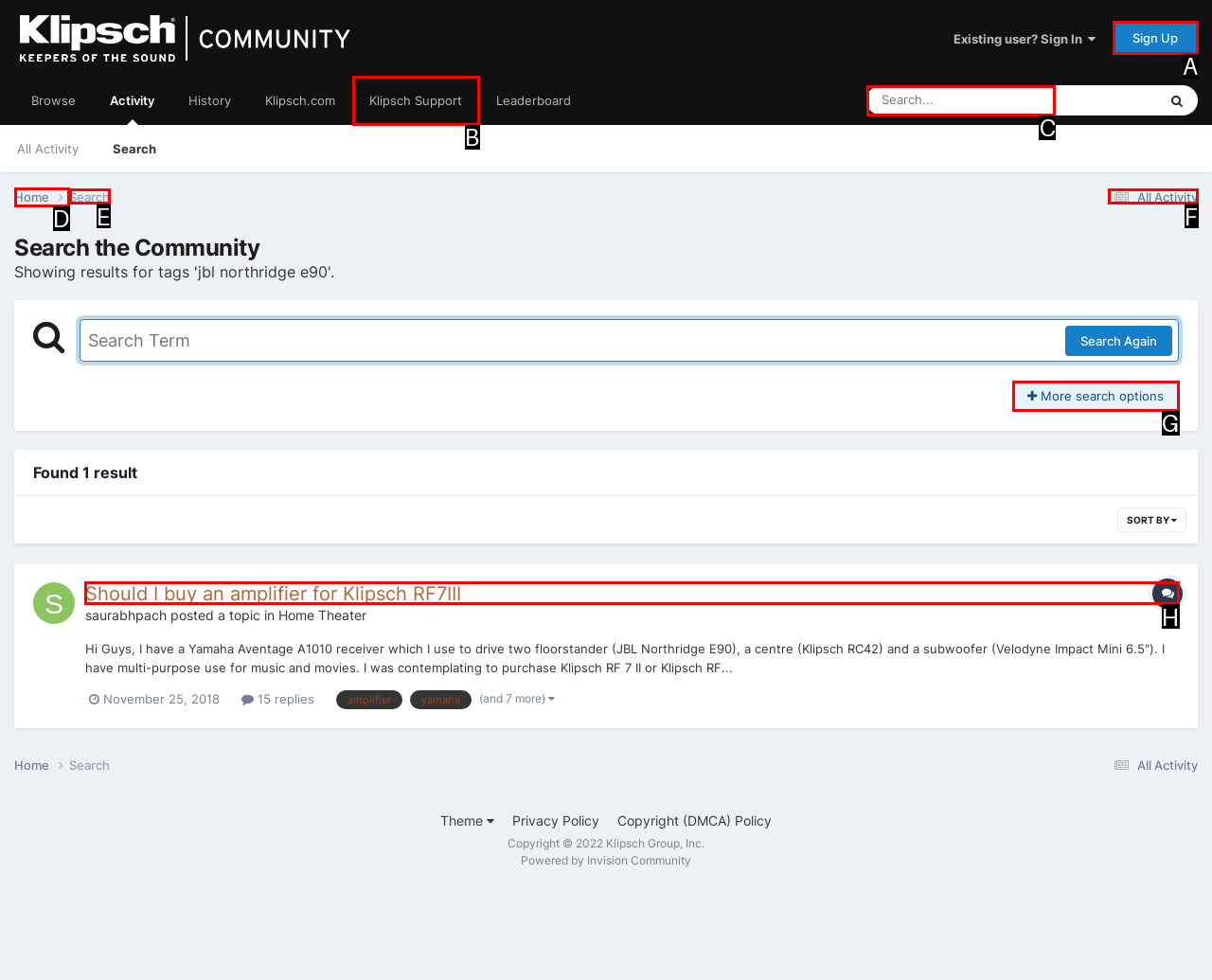Tell me which one HTML element I should click to complete the following task: View Wedding Limo Rental Demarest NJ Answer with the option's letter from the given choices directly.

None